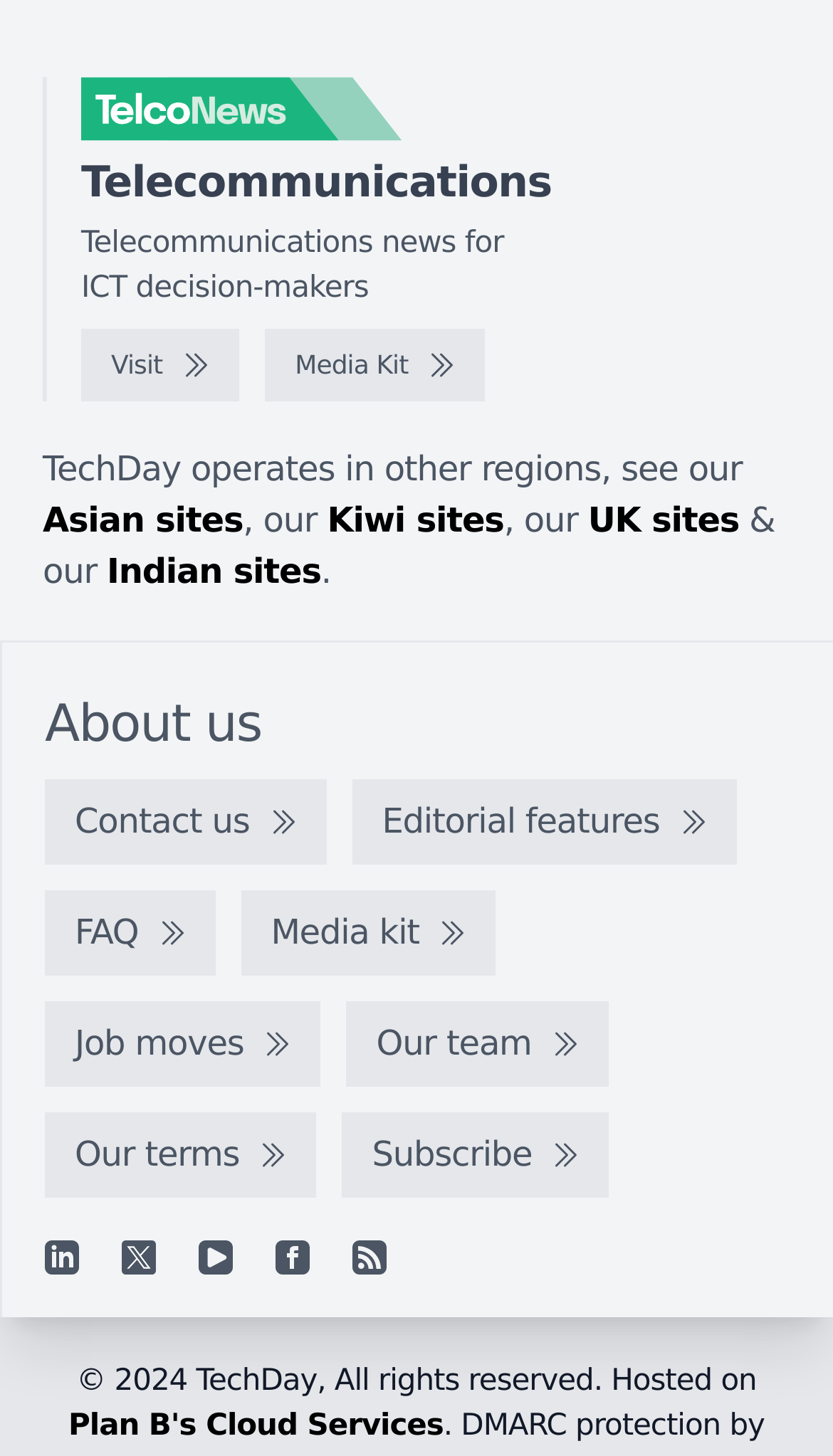What is the main topic of this website?
Give a one-word or short phrase answer based on the image.

Telecommunications